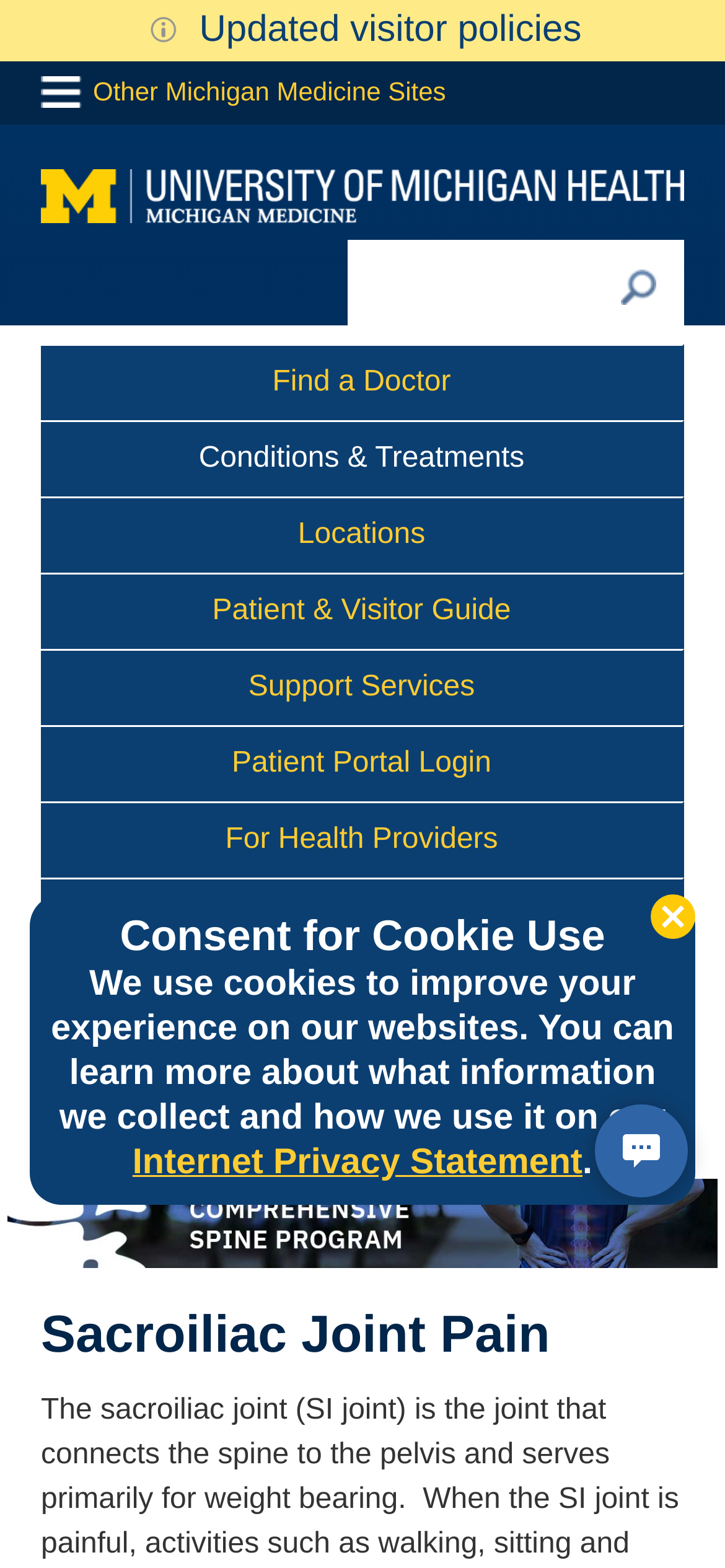Kindly respond to the following question with a single word or a brief phrase: 
How many links are there in the navigation menu?

9